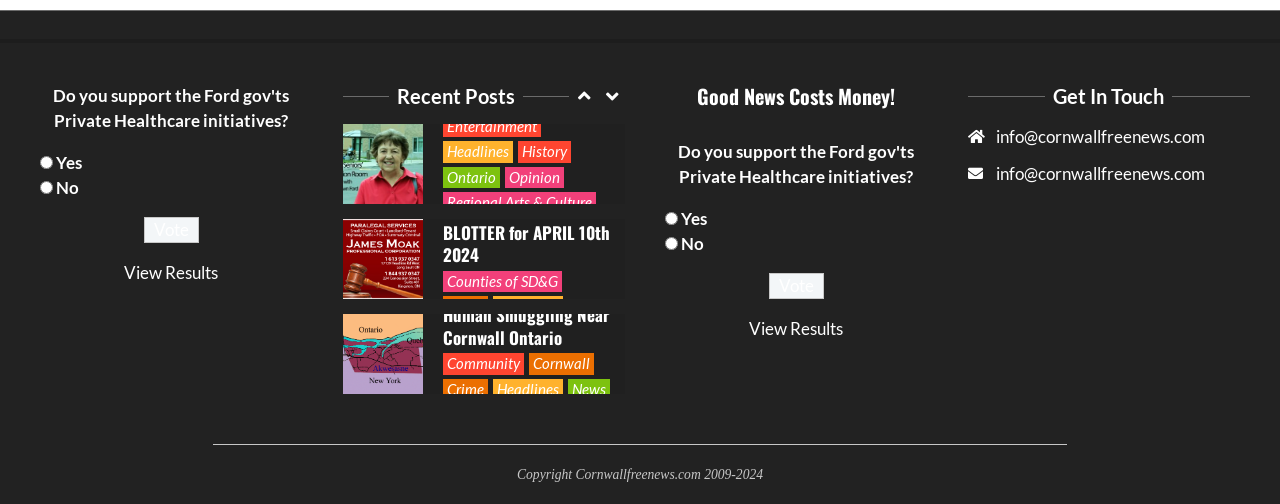Refer to the screenshot and give an in-depth answer to this question: What is the copyright period for Cornwall Free News?

The copyright period is listed at the bottom of the webpage, indicating that the content on the website is copyrighted from 2009 to 2024.